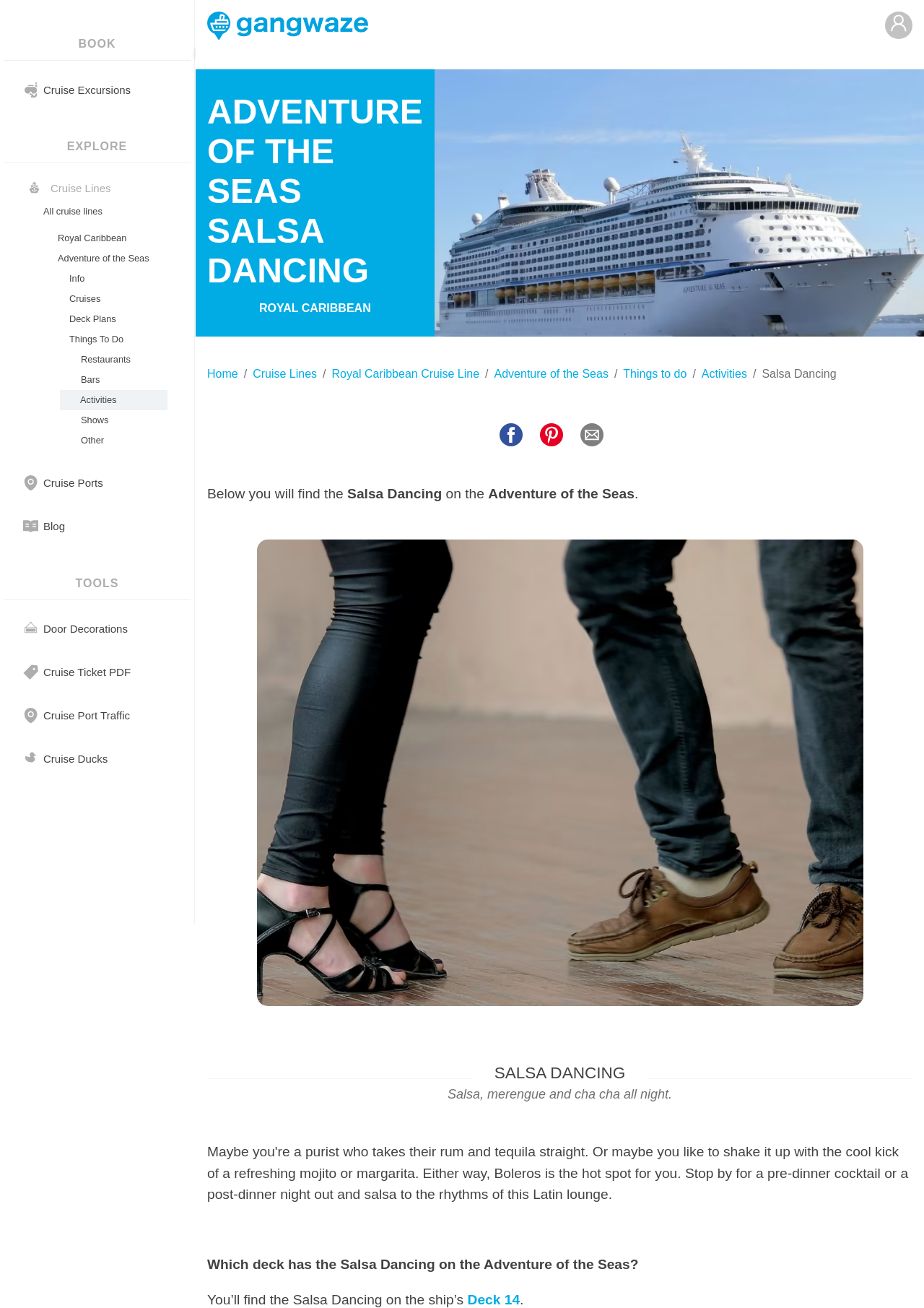Refer to the image and answer the question with as much detail as possible: What is the purpose of the webpage?

I found the answer by looking at the overall structure and content of the webpage, which suggests that the purpose of the webpage is to provide information about Salsa Dancing on the Adventure of the Seas, including its location, description, and other related details.